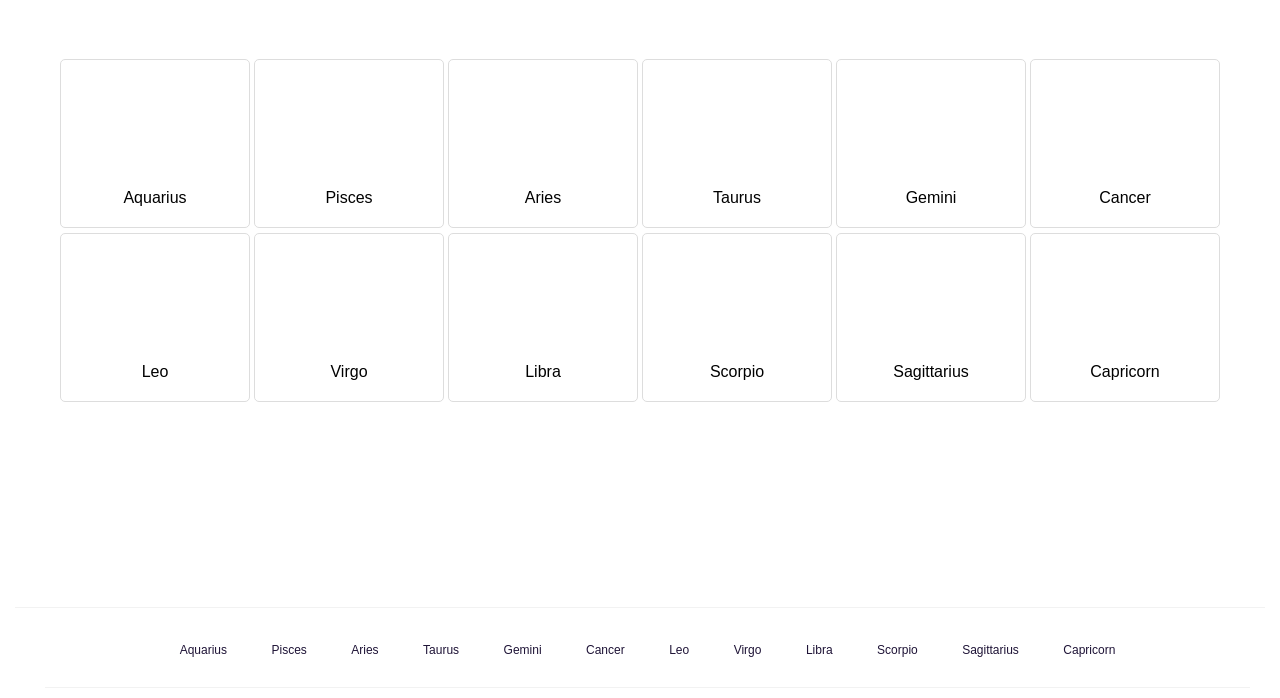Are the zodiac signs in alphabetical order? Based on the screenshot, please respond with a single word or phrase.

No